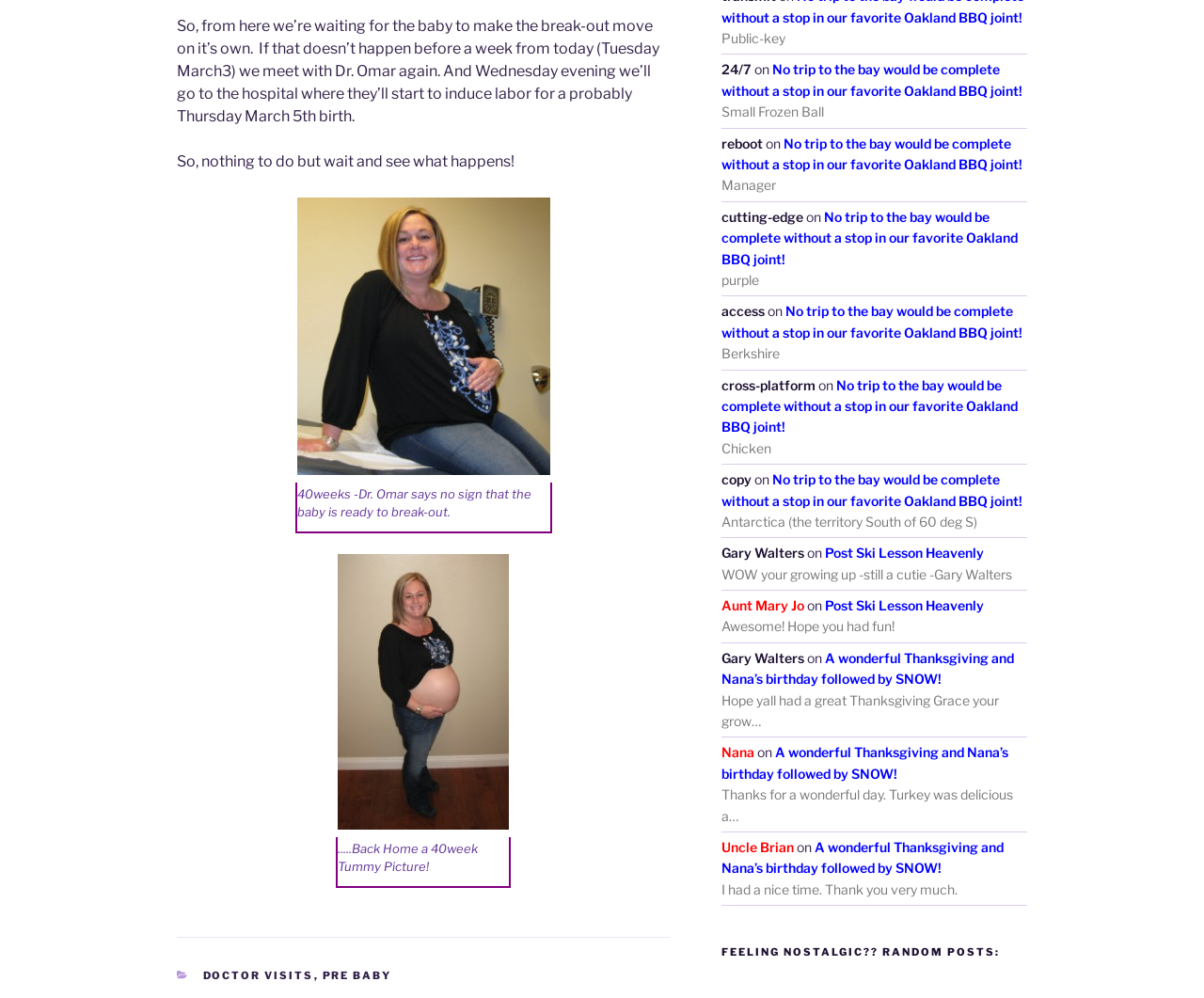Provide the bounding box coordinates for the UI element that is described by this text: "access". The coordinates should be in the form of four float numbers between 0 and 1: [left, top, right, bottom].

[0.599, 0.304, 0.635, 0.32]